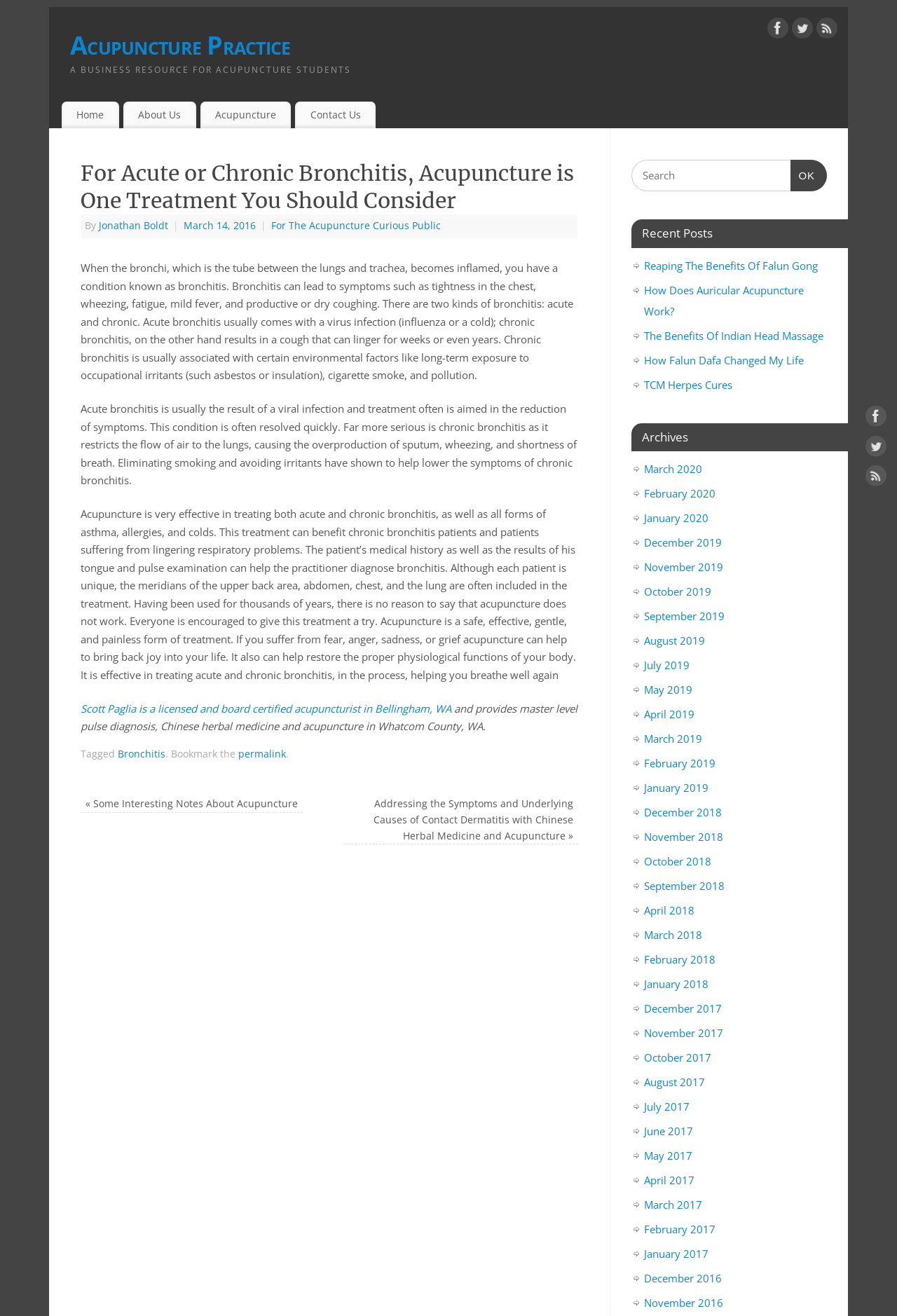Please provide a comprehensive answer to the question based on the screenshot: What is the location of the acupuncturist mentioned in the article?

The location of the acupuncturist, Scott Paglia, is mentioned in the text 'Scott Paglia is a licensed and board certified acupuncturist in Bellingham, WA'.